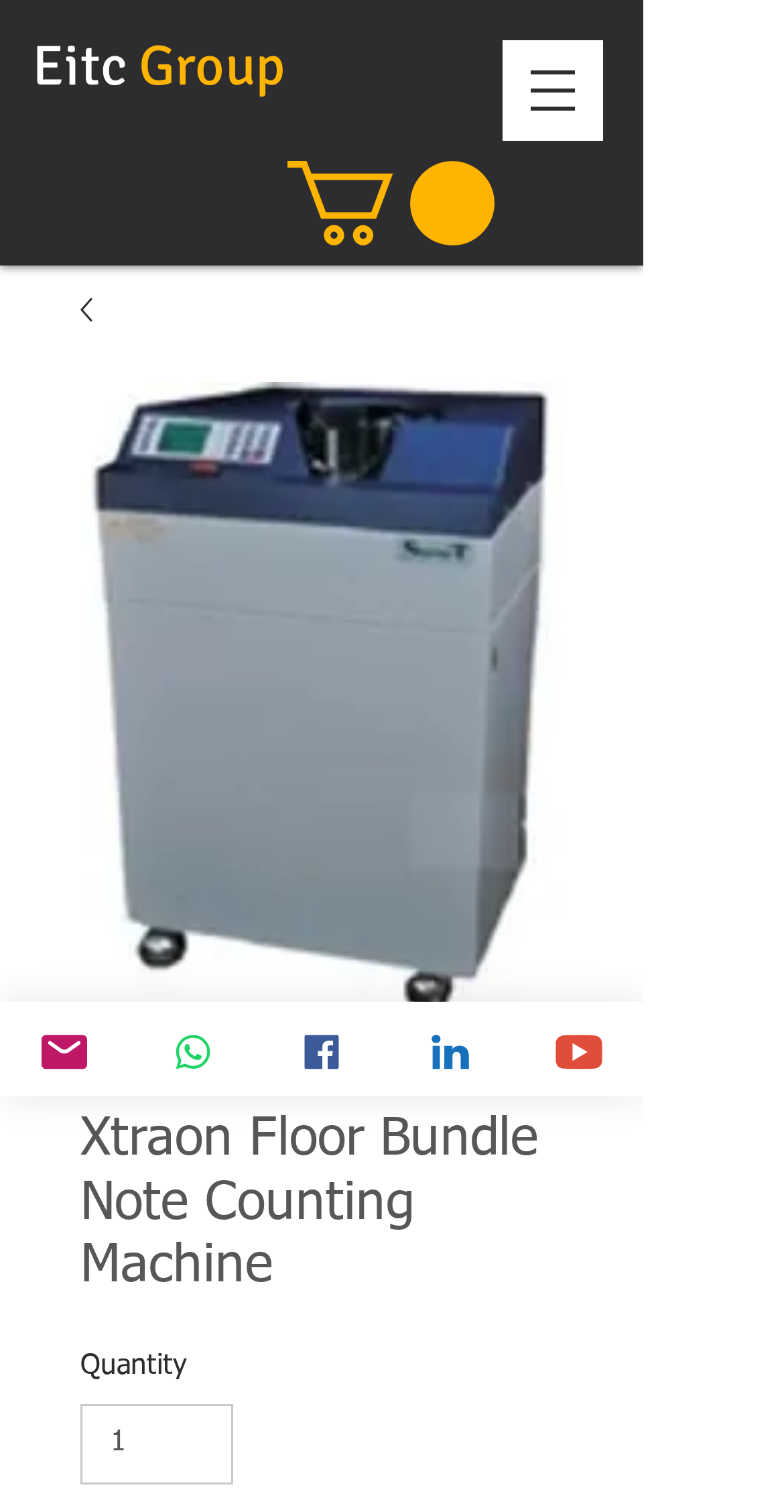Please determine the bounding box coordinates for the UI element described here. Use the format (top-left x, top-left y, bottom-right x, bottom-right y) with values bounded between 0 and 1: Eitc Group

[0.041, 0.021, 0.379, 0.067]